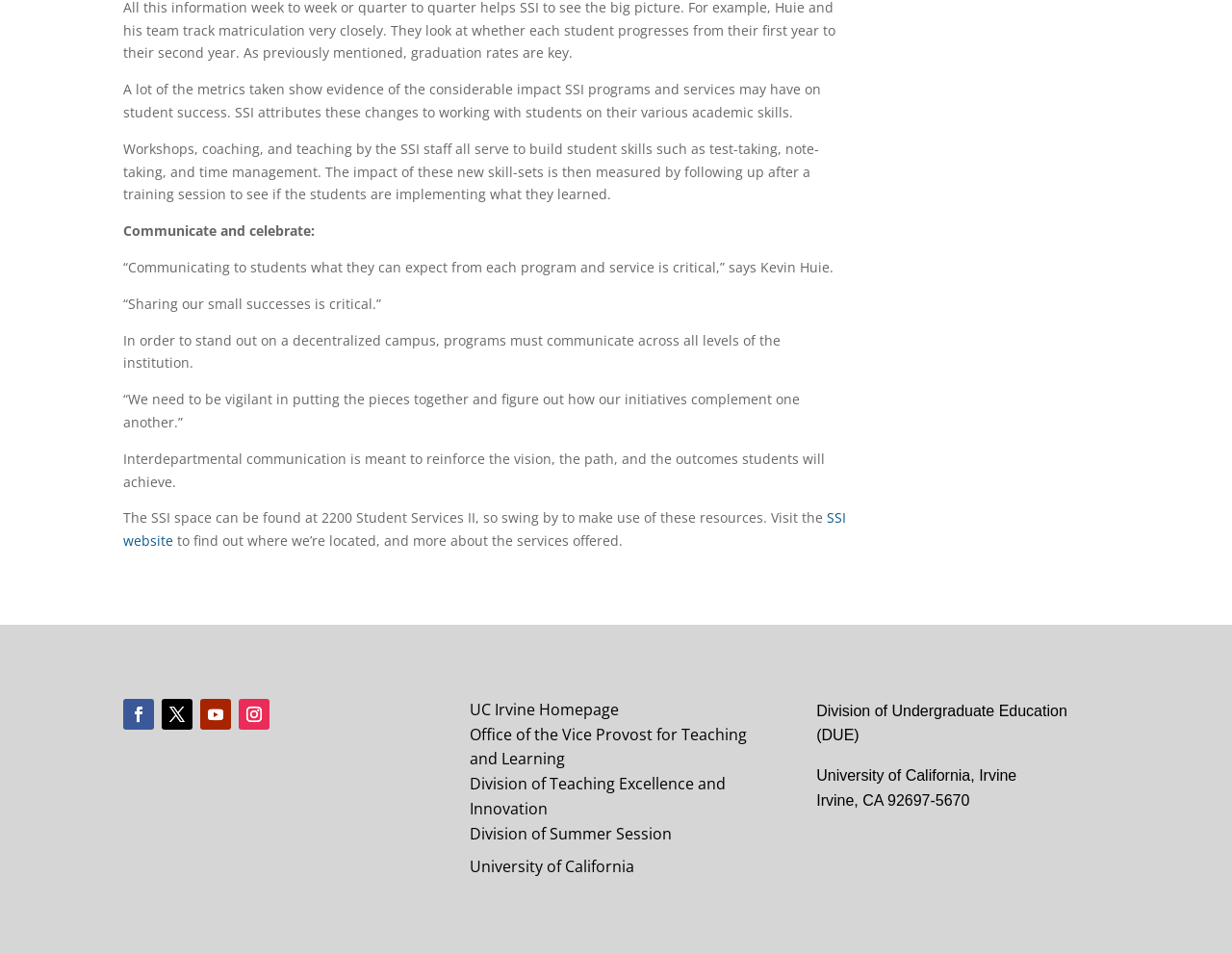Find the bounding box of the element with the following description: "SSI website". The coordinates must be four float numbers between 0 and 1, formatted as [left, top, right, bottom].

[0.1, 0.533, 0.687, 0.576]